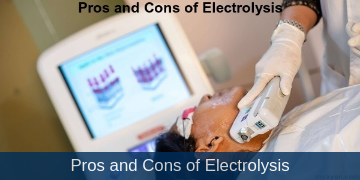Describe the image with as much detail as possible.

This image showcases the topic "Pros and Cons of Electrolysis." In the foreground, a professional is performing an electrolysis procedure on a client, who is positioned comfortably. The practitioner is using a handheld device that administers the treatment, while wearing gloves for hygiene. Behind them, an informational display screen illustrates various stages or techniques related to electrolysis, emphasizing its applications and possibly the results. The composition also features a bold caption at the top, clearly indicating the focus on the advantages and disadvantages of electrolysis as a method, likely in the context of hair removal or skin treatment. The overall atmosphere conveys a clinical yet informative setting, aimed at educating viewers about electrolysis.